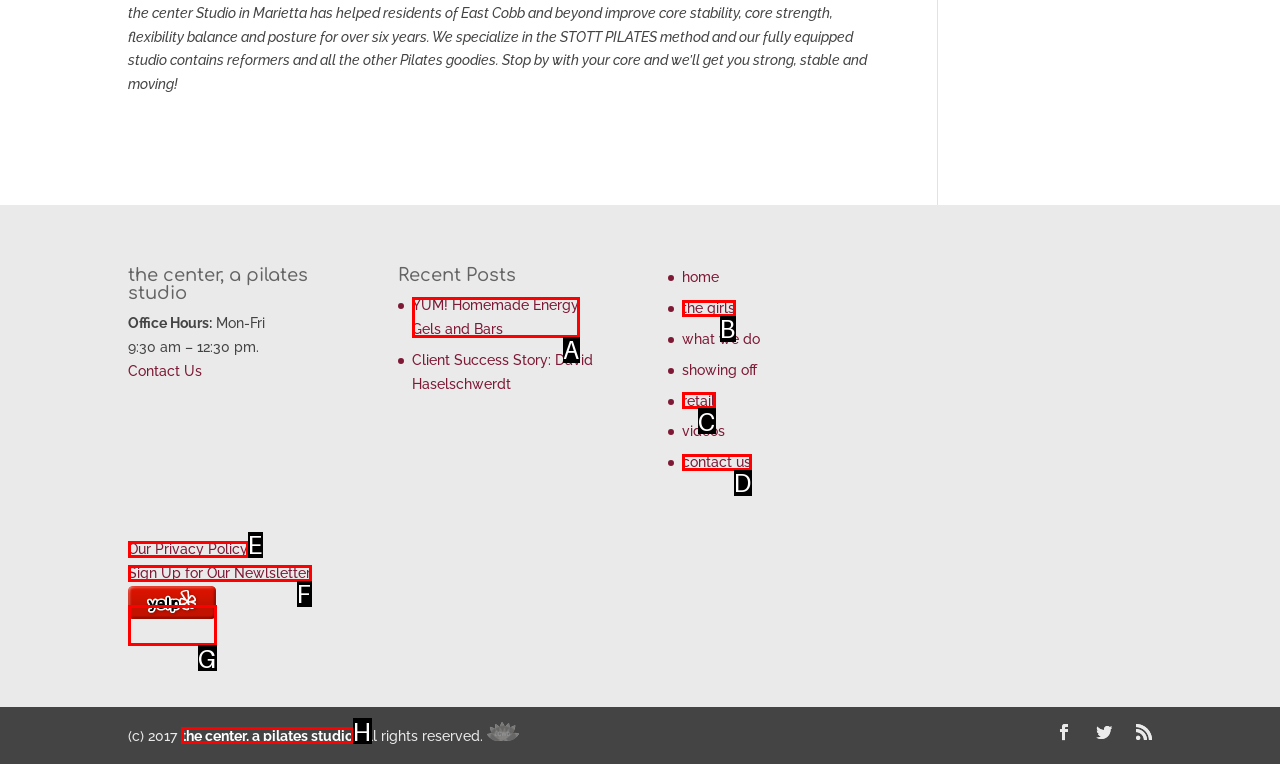Please identify the UI element that matches the description: the center, a pilates studio
Respond with the letter of the correct option.

H